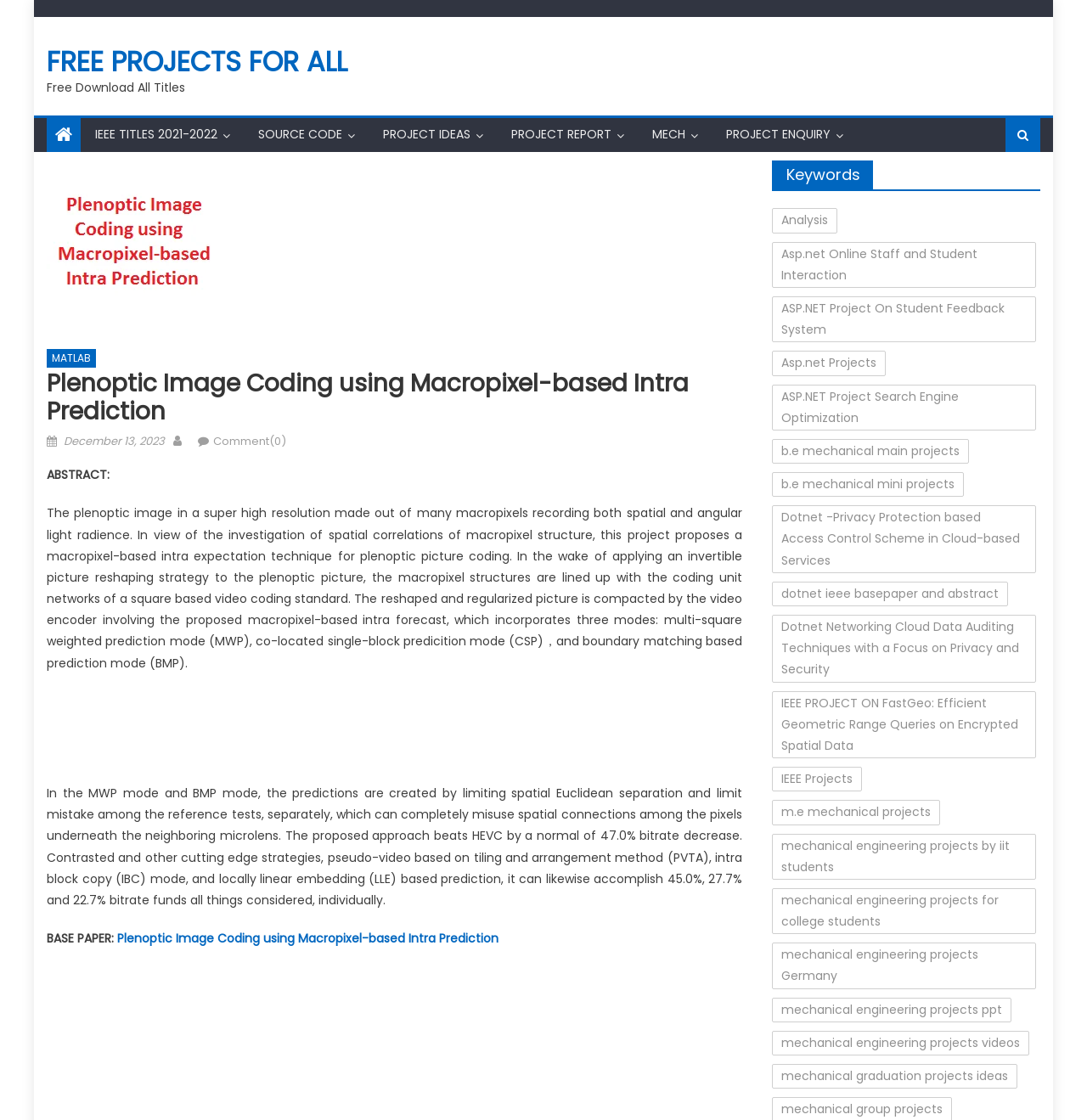Using the given description, provide the bounding box coordinates formatted as (top-left x, top-left y, bottom-right x, bottom-right y), with all values being floating point numbers between 0 and 1. Description: Watch this page

None